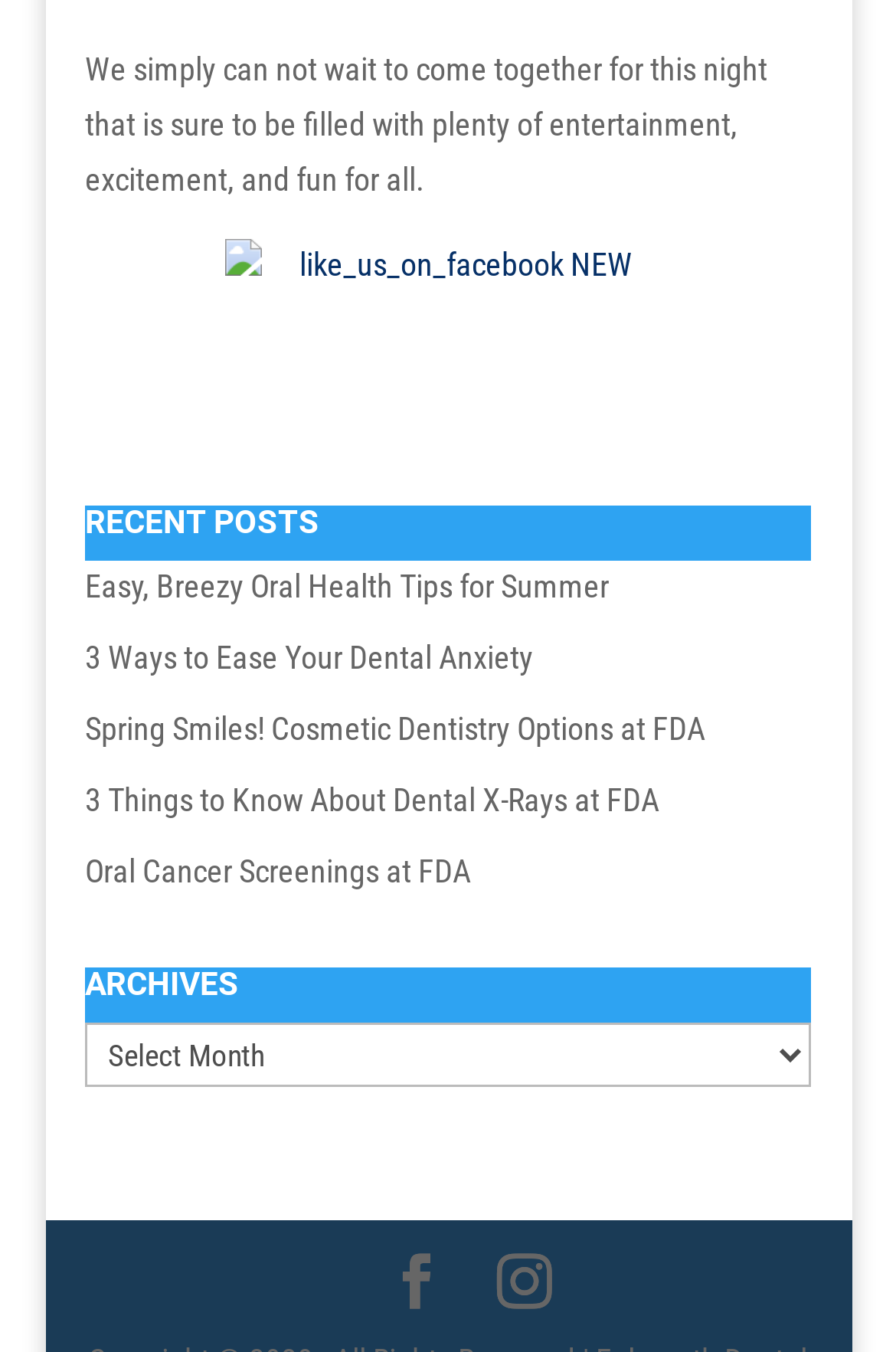What is the main topic of the recent posts?
Please provide a comprehensive answer based on the contents of the image.

Based on the links provided under the 'RECENT POSTS' heading, it appears that the main topic of the recent posts is dental health, as they all relate to oral health tips, dental anxiety, cosmetic dentistry, and dental X-rays.